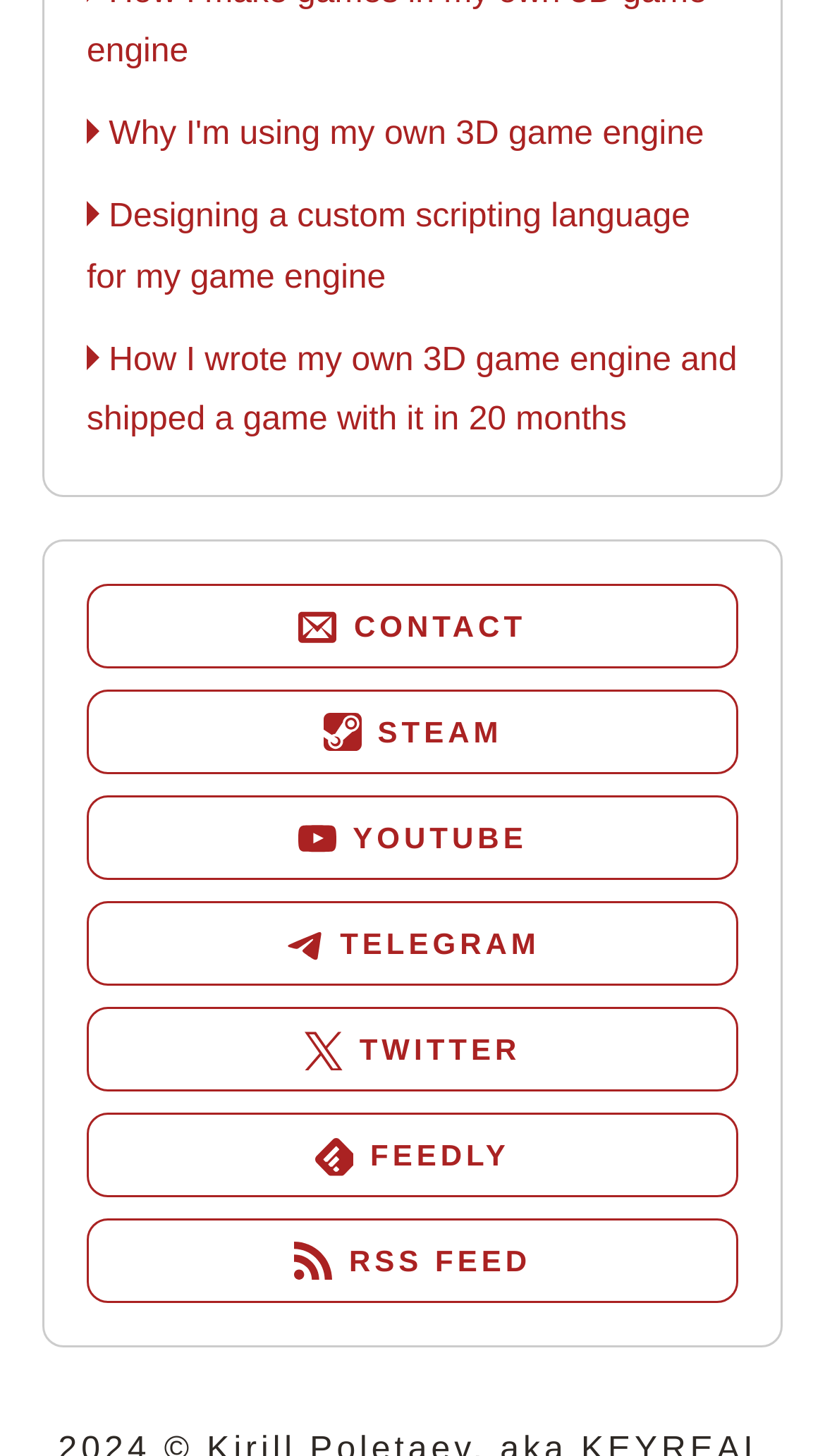Specify the bounding box coordinates of the element's area that should be clicked to execute the given instruction: "Visit the CONTACT page". The coordinates should be four float numbers between 0 and 1, i.e., [left, top, right, bottom].

[0.105, 0.401, 0.895, 0.459]